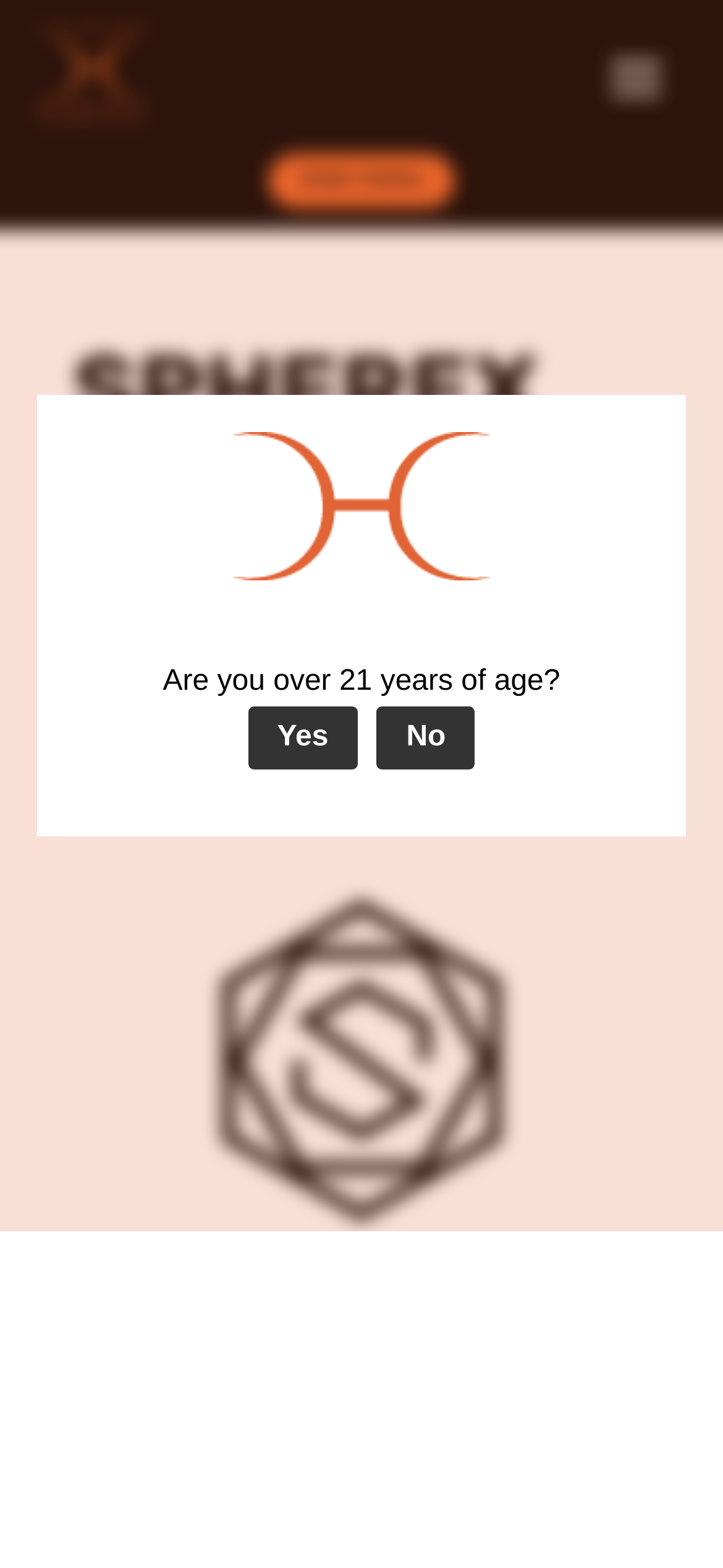Please provide the bounding box coordinates in the format (top-left x, top-left y, bottom-right x, bottom-right y). Remember, all values are floating point numbers between 0 and 1. What is the bounding box coordinate of the region described as: Log in to reply

None